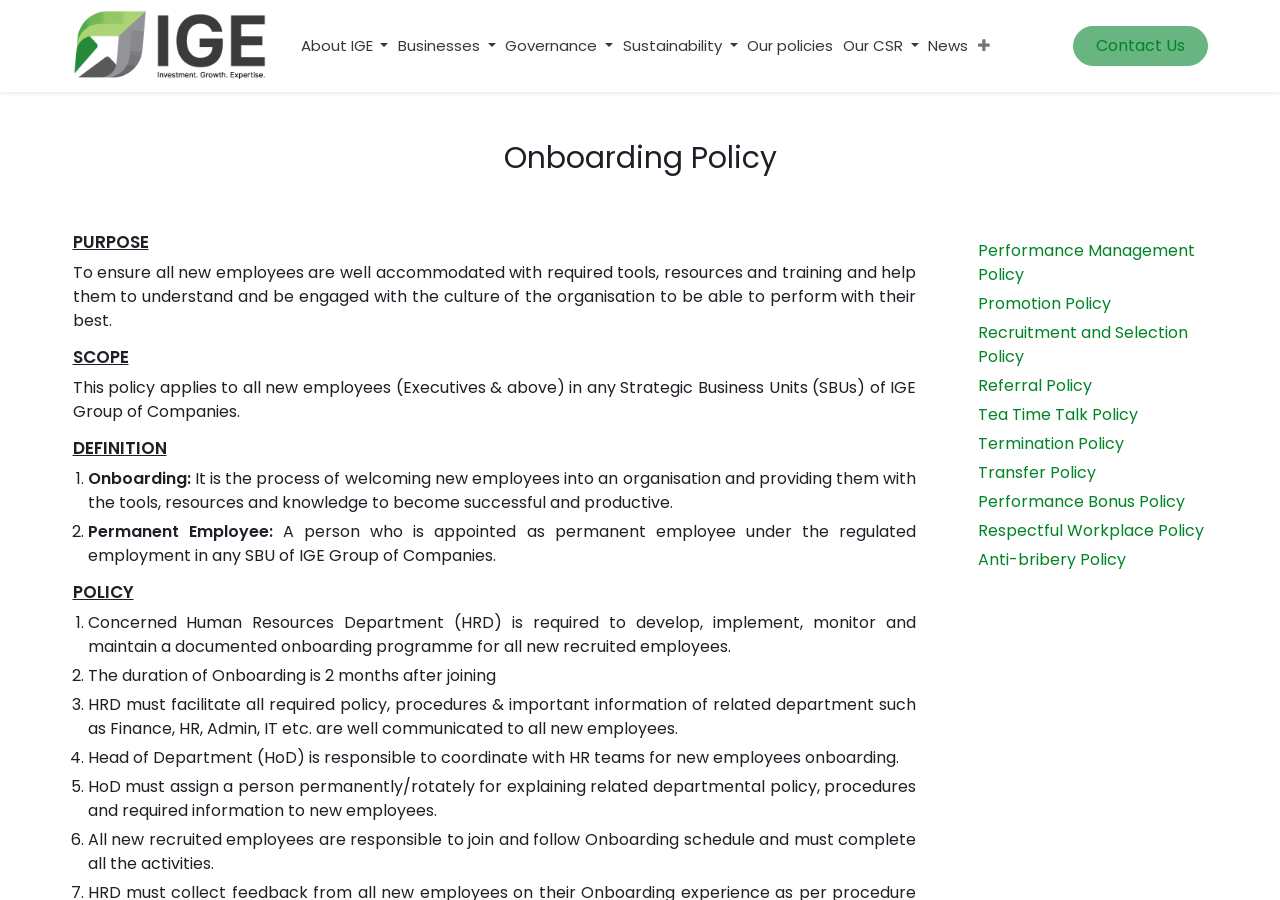Please find the bounding box coordinates in the format (top-left x, top-left y, bottom-right x, bottom-right y) for the given element description. Ensure the coordinates are floating point numbers between 0 and 1. Description: parent_node: About IGE

[0.057, 0.011, 0.208, 0.091]